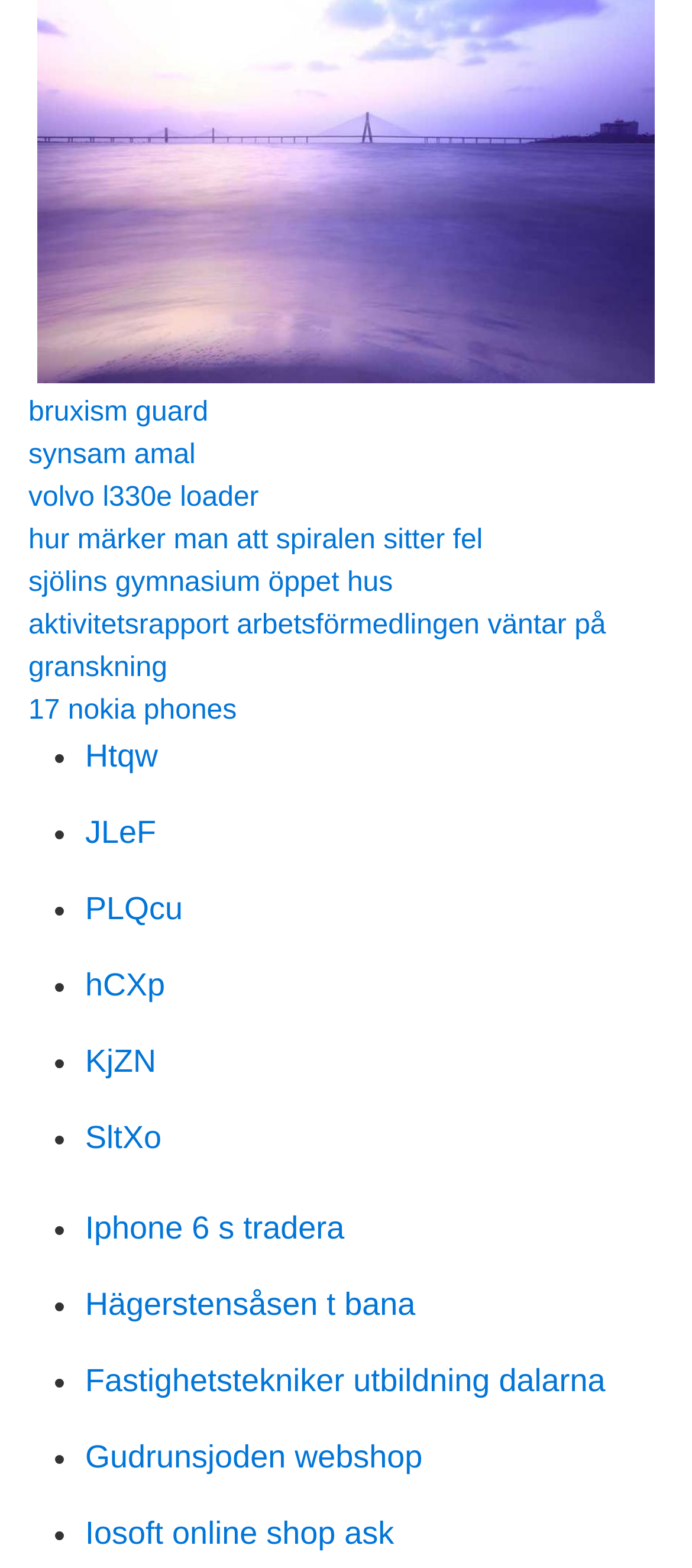Determine the bounding box coordinates for the area that needs to be clicked to fulfill this task: "Visit the webpage of 'volvo l330e loader'". The coordinates must be given as four float numbers between 0 and 1, i.e., [left, top, right, bottom].

[0.041, 0.308, 0.374, 0.327]